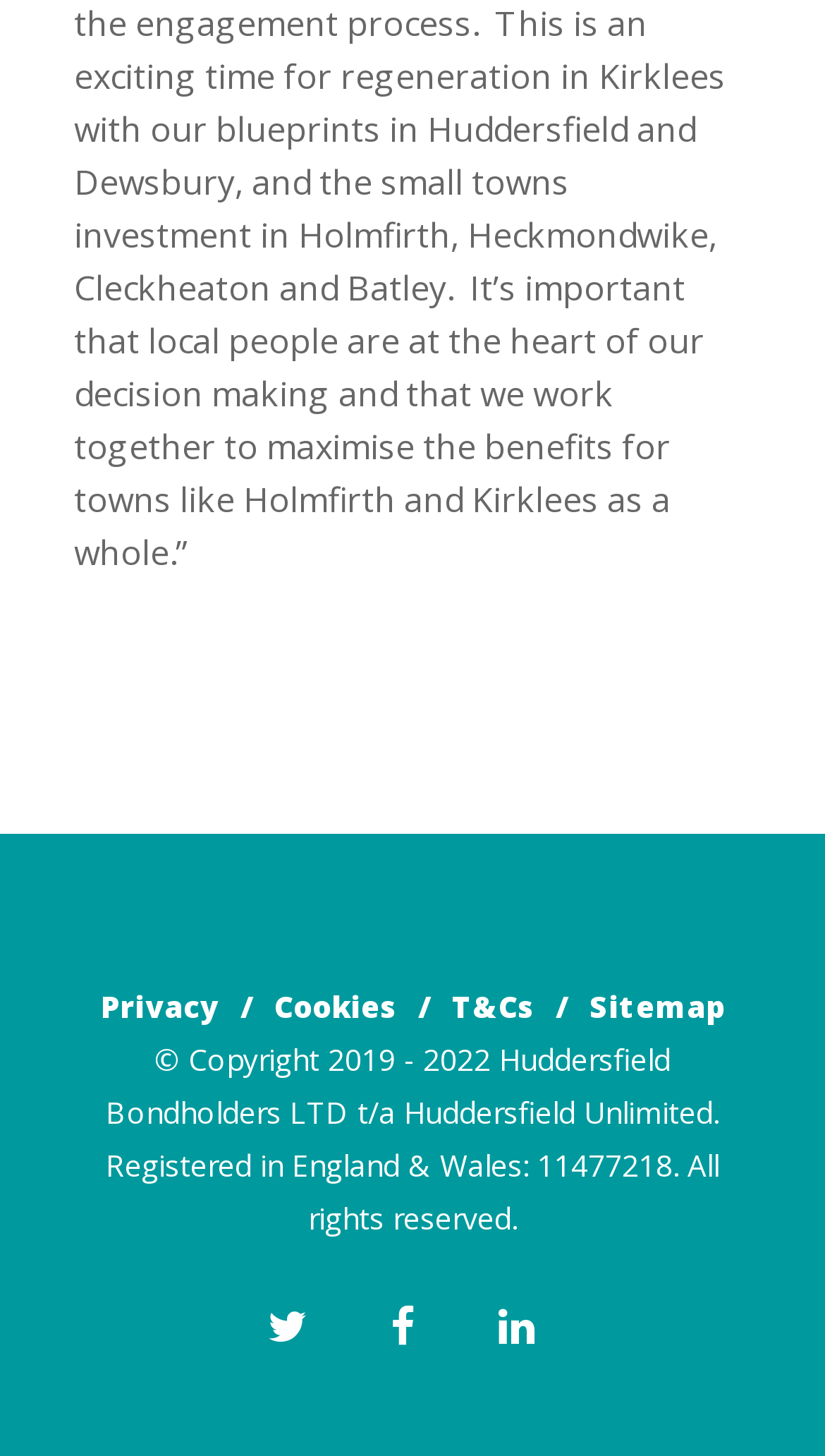Provide a brief response to the question using a single word or phrase: 
What is the last link in the footer?

Sitemap